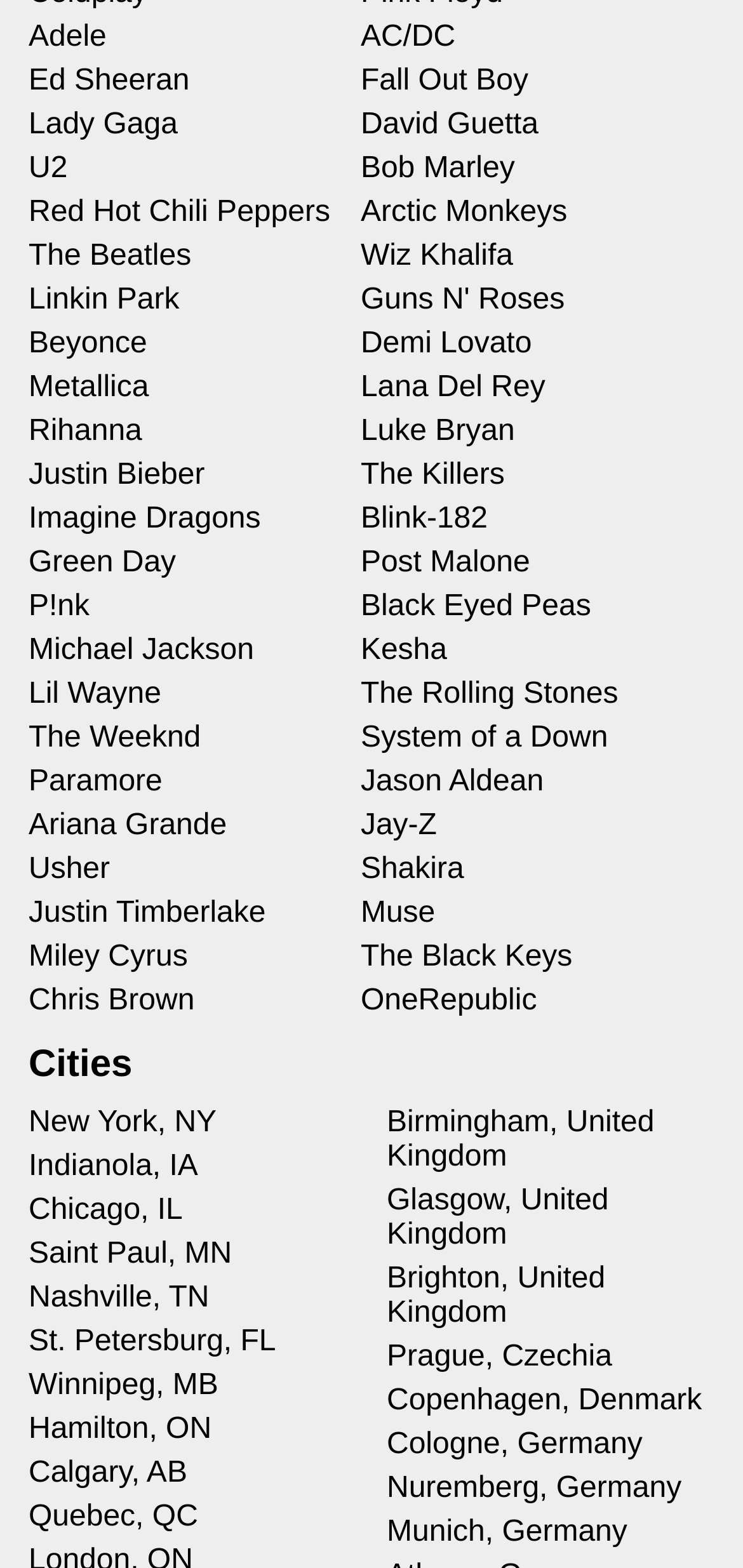Give a concise answer of one word or phrase to the question: 
What is the first artist listed?

Adele